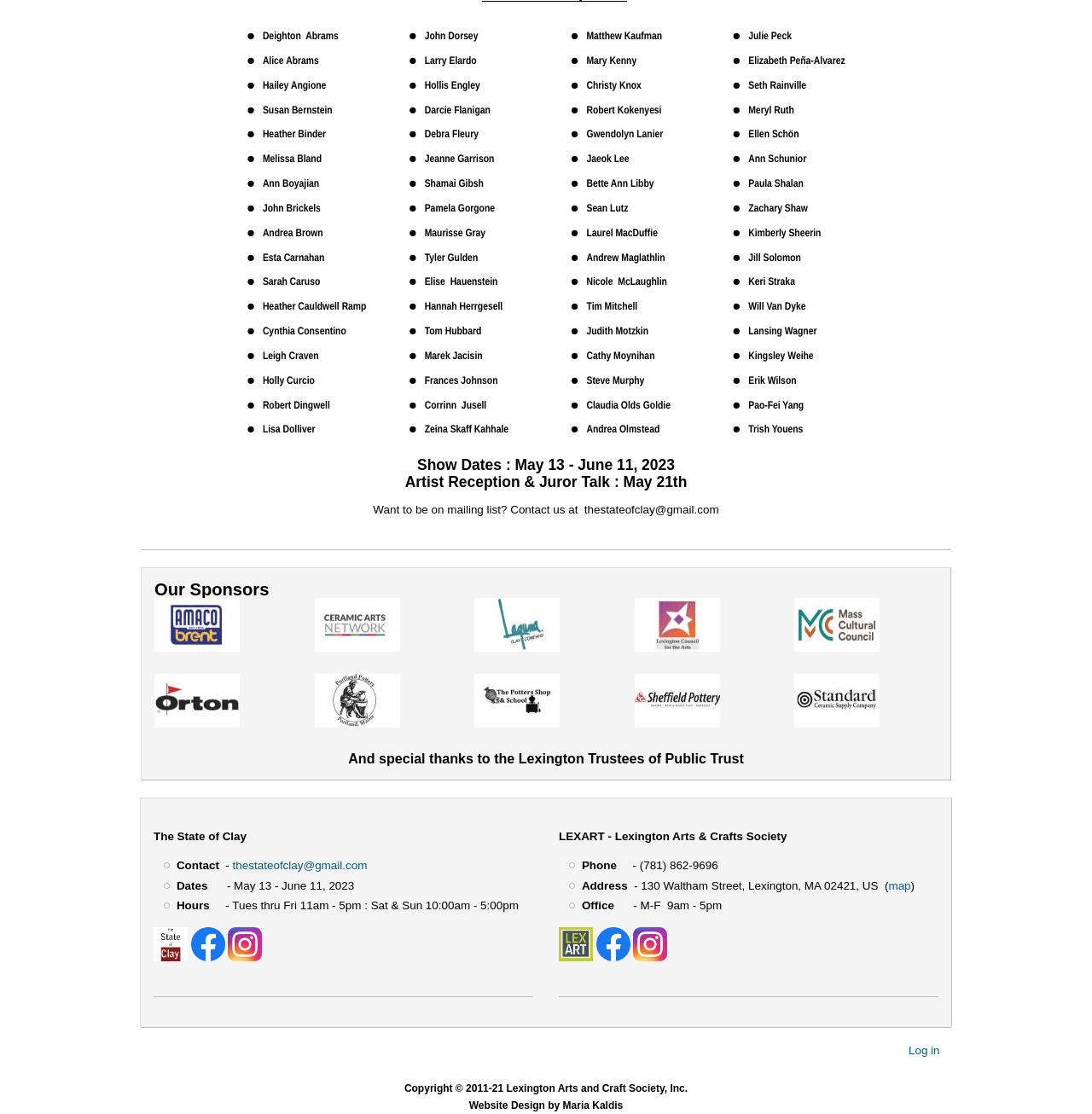Please analyze the image and give a detailed answer to the question:
Who are the sponsors of the event?

I found the answer by looking at the images with descriptions that start with 'American Art Clay Co. Inc.' and continue with other sponsors' names.